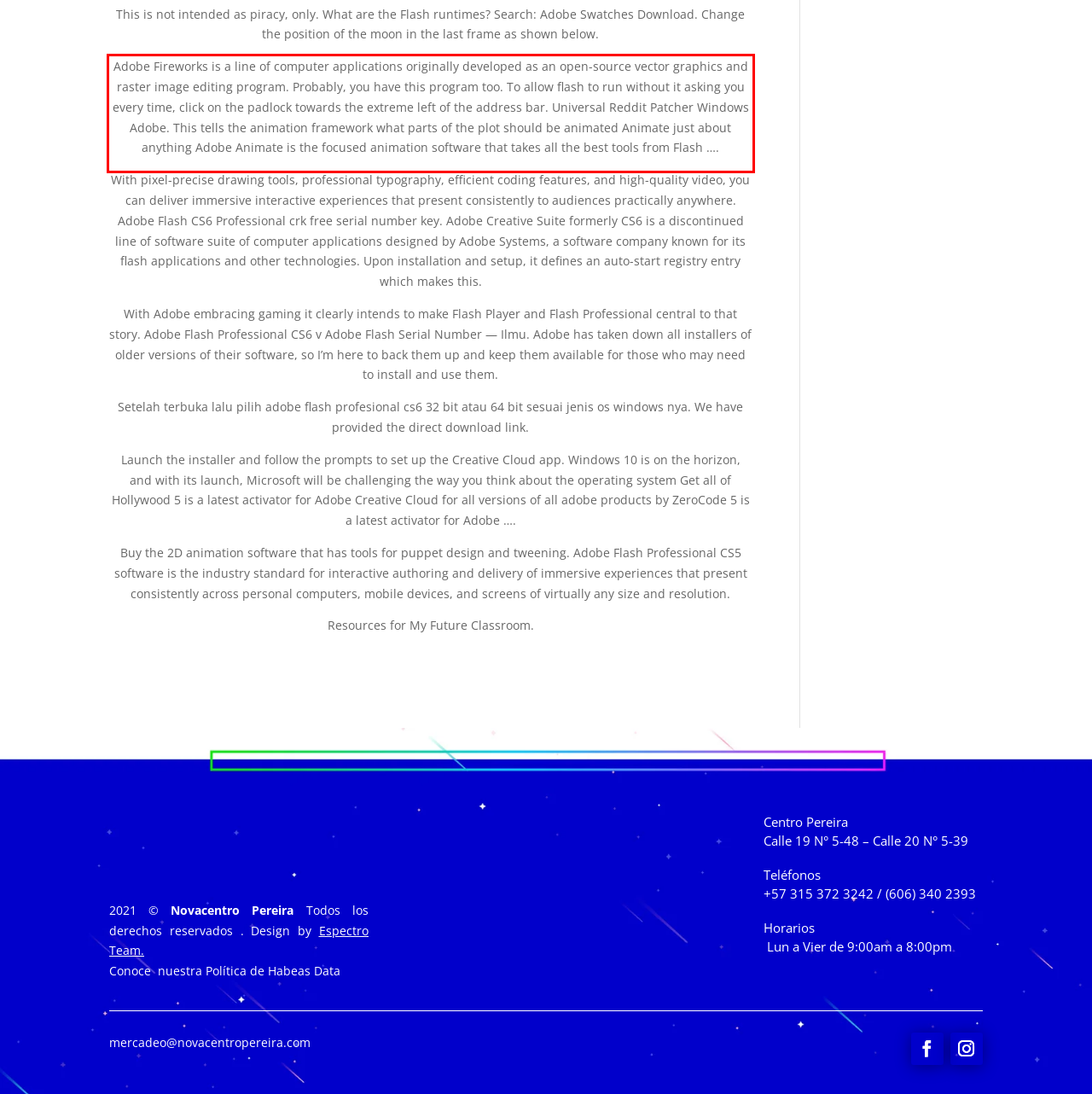Please look at the webpage screenshot and extract the text enclosed by the red bounding box.

Adobe Fireworks is a line of computer applications originally developed as an open-source vector graphics and raster image editing program. Probably, you have this program too. To allow flash to run without it asking you every time, click on the padlock towards the extreme left of the address bar. Universal Reddit Patcher Windows Adobe. This tells the animation framework what parts of the plot should be animated Animate just about anything Adobe Animate is the focused animation software that takes all the best tools from Flash ….